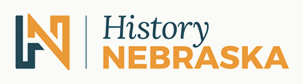Provide your answer to the question using just one word or phrase: What is the name of the organization?

History Nebraska